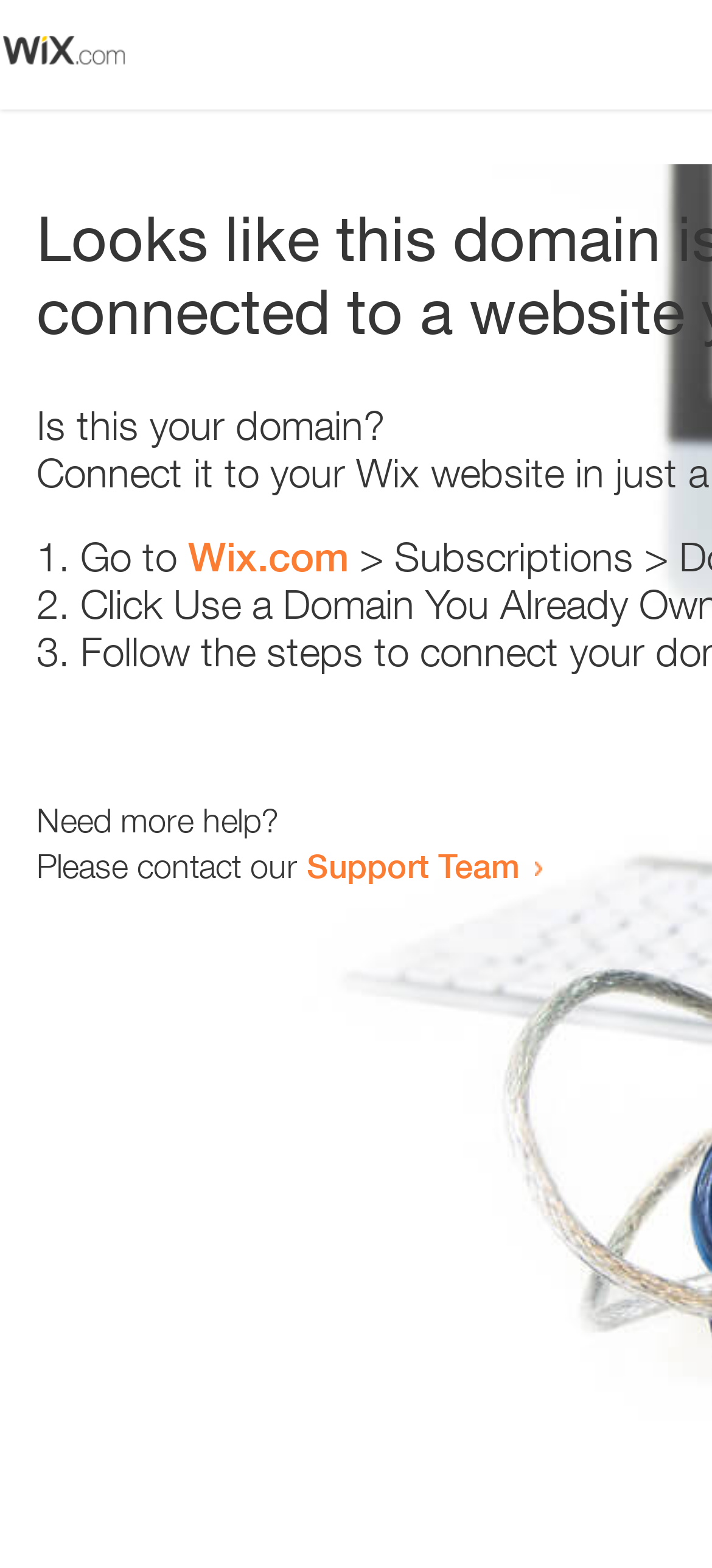Respond with a single word or phrase to the following question: What is the support team contact option?

link